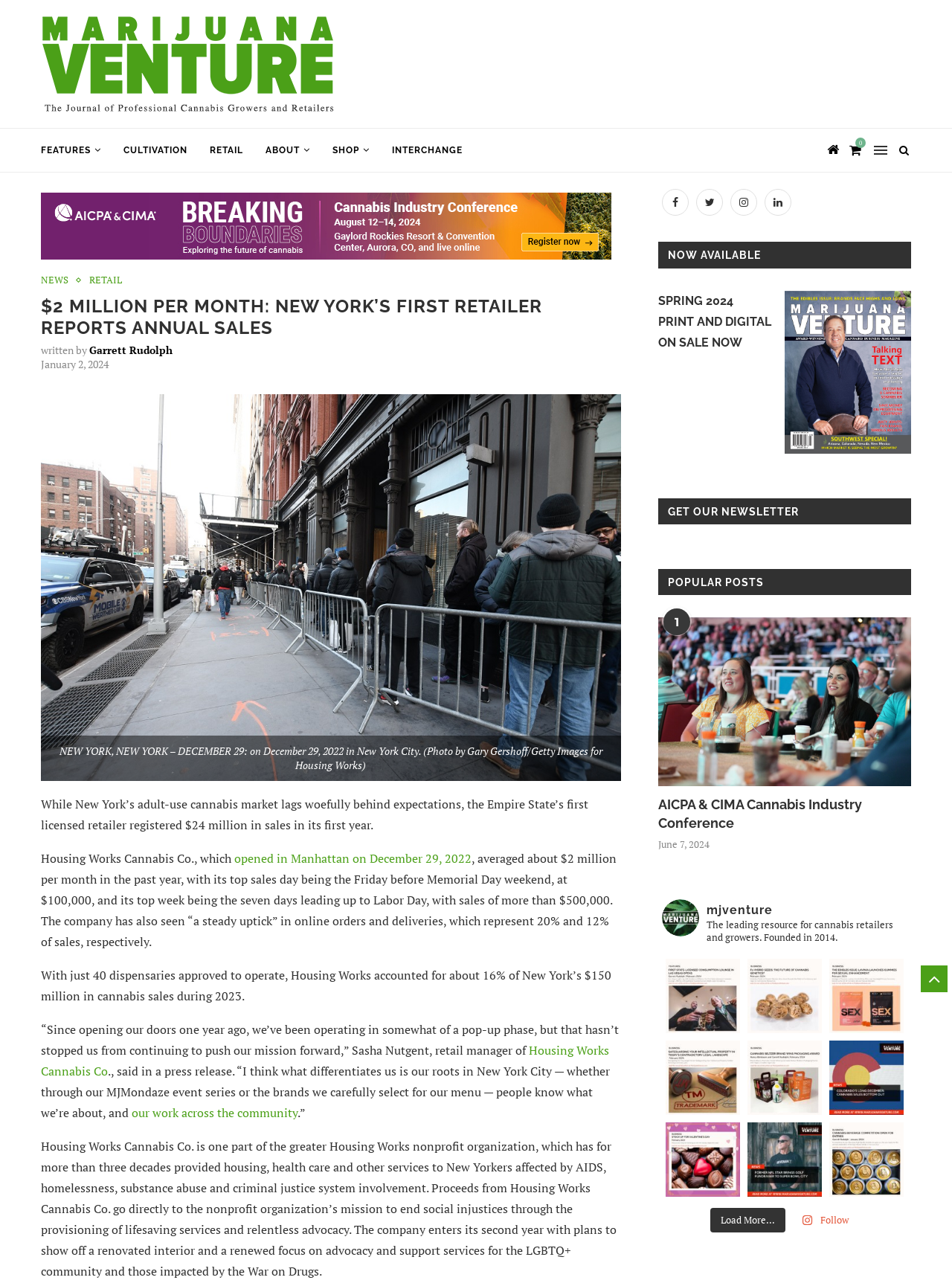Provide a comprehensive caption for the webpage.

This webpage is an article from Marijuana Venture, a leading resource for cannabis retailers and growers. The article's title, "$2 million per month: New York's first retailer reports annual sales," is prominently displayed at the top of the page, along with a link to the publication's homepage.

Below the title, there is a navigation menu with links to various sections of the website, including "Features," "Cultivation," "Retail," "About," "Shop," and "Interchange." On the top-right corner, there are social media links and a search icon.

The article's content begins with a brief summary of the news, followed by a heading that repeats the title. The text is divided into paragraphs, with quotes from Sasha Nutgent, the retail manager of Housing Works Cannabis Co. The article discusses the company's sales performance, its mission, and its plans for the future.

On the right side of the page, there are several complementary sections. One section displays a heading "NOW AVAILABLE" with a link to a Spring 2024 issue of the magazine. Another section has a heading "GET OUR NEWSLETTER" with a link to subscribe. Below that, there is a section titled "POPULAR POSTS" with links to other articles, including one about the AICPA & CIMA Cannabis Industry Conference.

At the bottom of the page, there is a section with links to various social media platforms and a heading "mjventure" with a description of the publication. There are also several links to other articles, including ones about cannabis-infused guacamole, intellectual property laws, and cannabis beverages.

Throughout the page, there are several images, including a photo of a person holding a cannabis plant, a logo of Housing Works Cannabis Co., and a picture of a magazine cover.